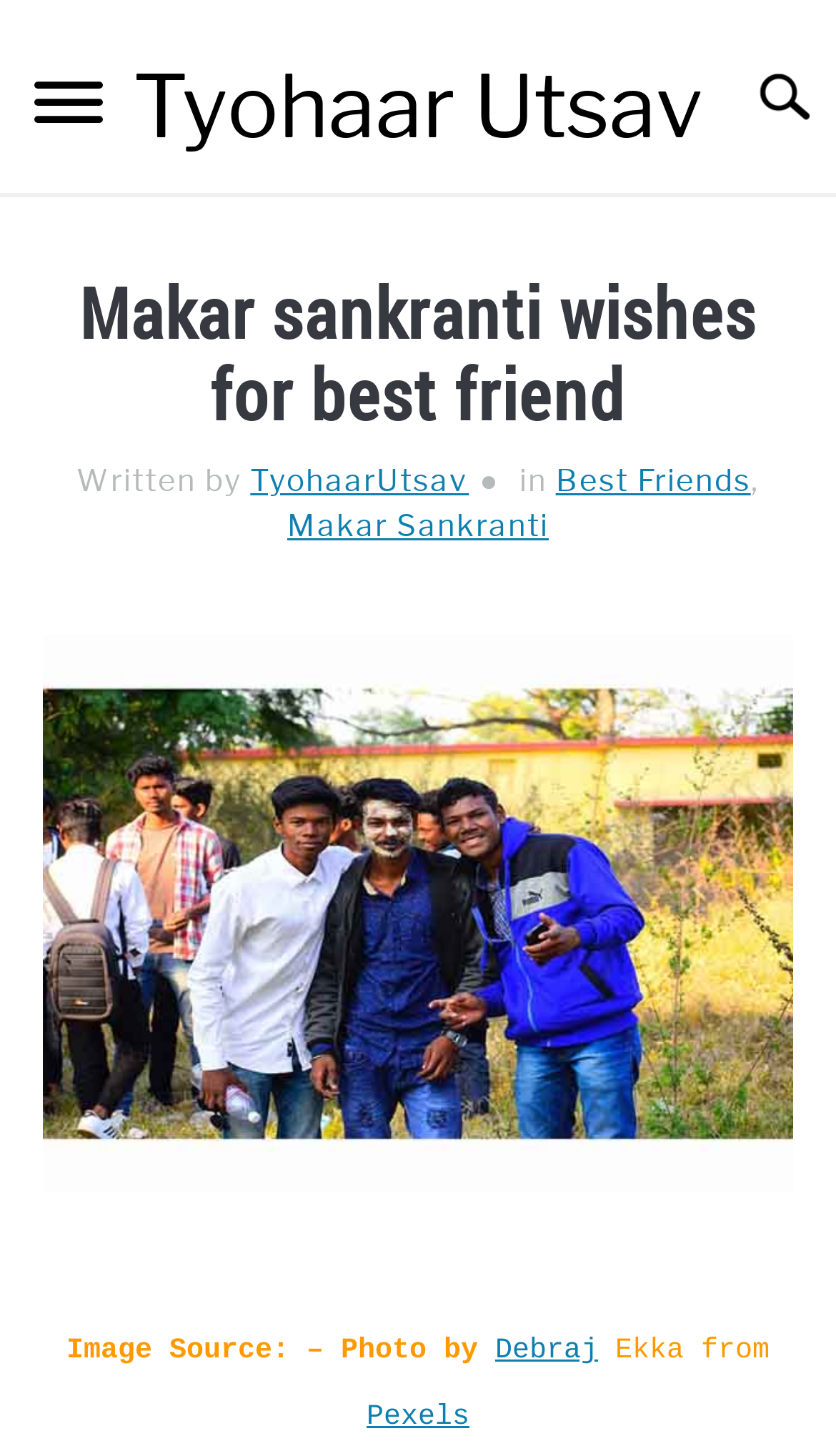What is the category of wishes being displayed?
Please respond to the question with a detailed and thorough explanation.

The answer can be found by looking at the header section of the webpage, where it says 'Makar sankranti wishes for best friend'. This suggests that the webpage is displaying wishes specifically for best friends.